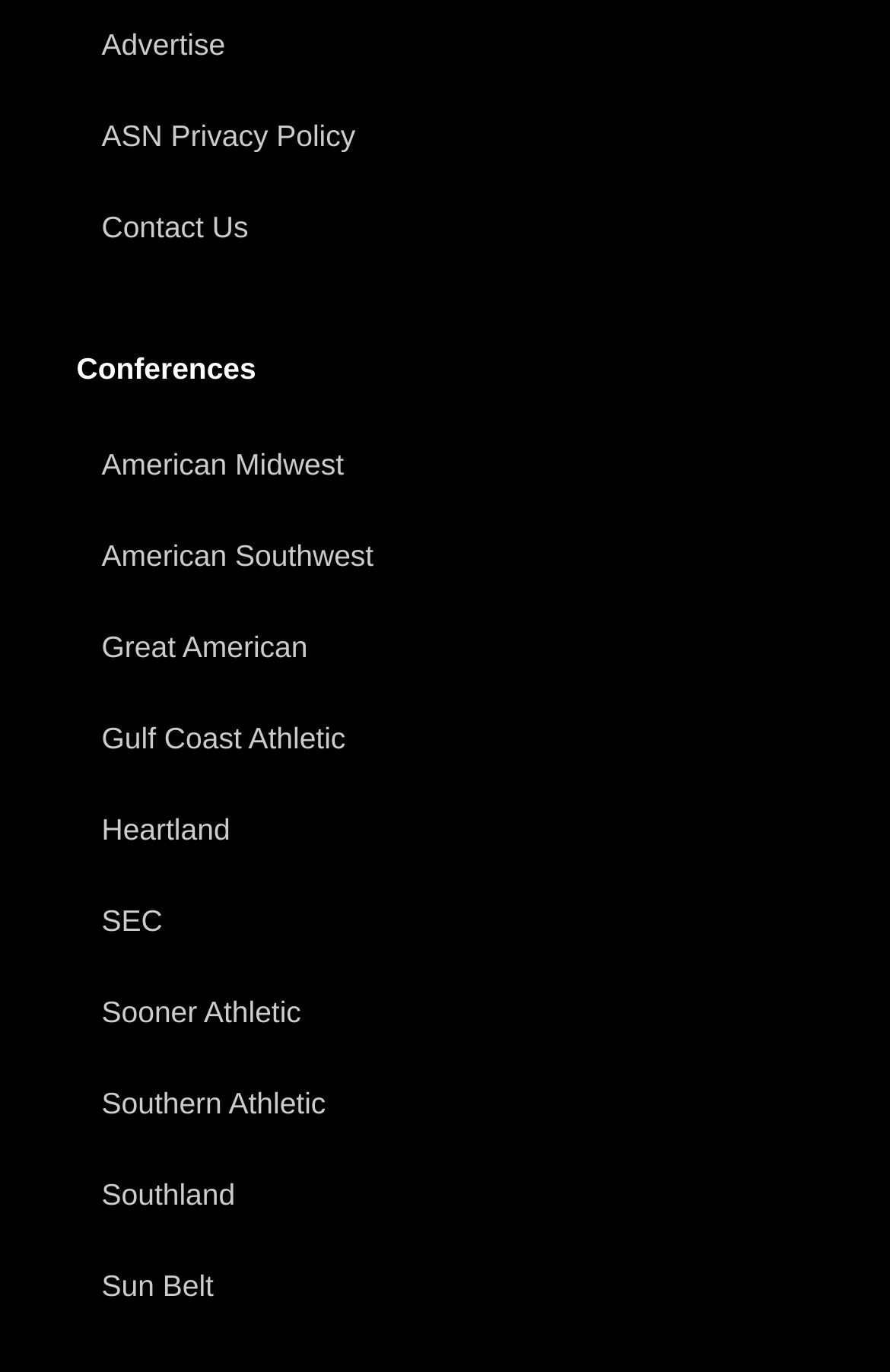What is the section title above the list of conferences?
Look at the image and answer with only one word or phrase.

Conferences